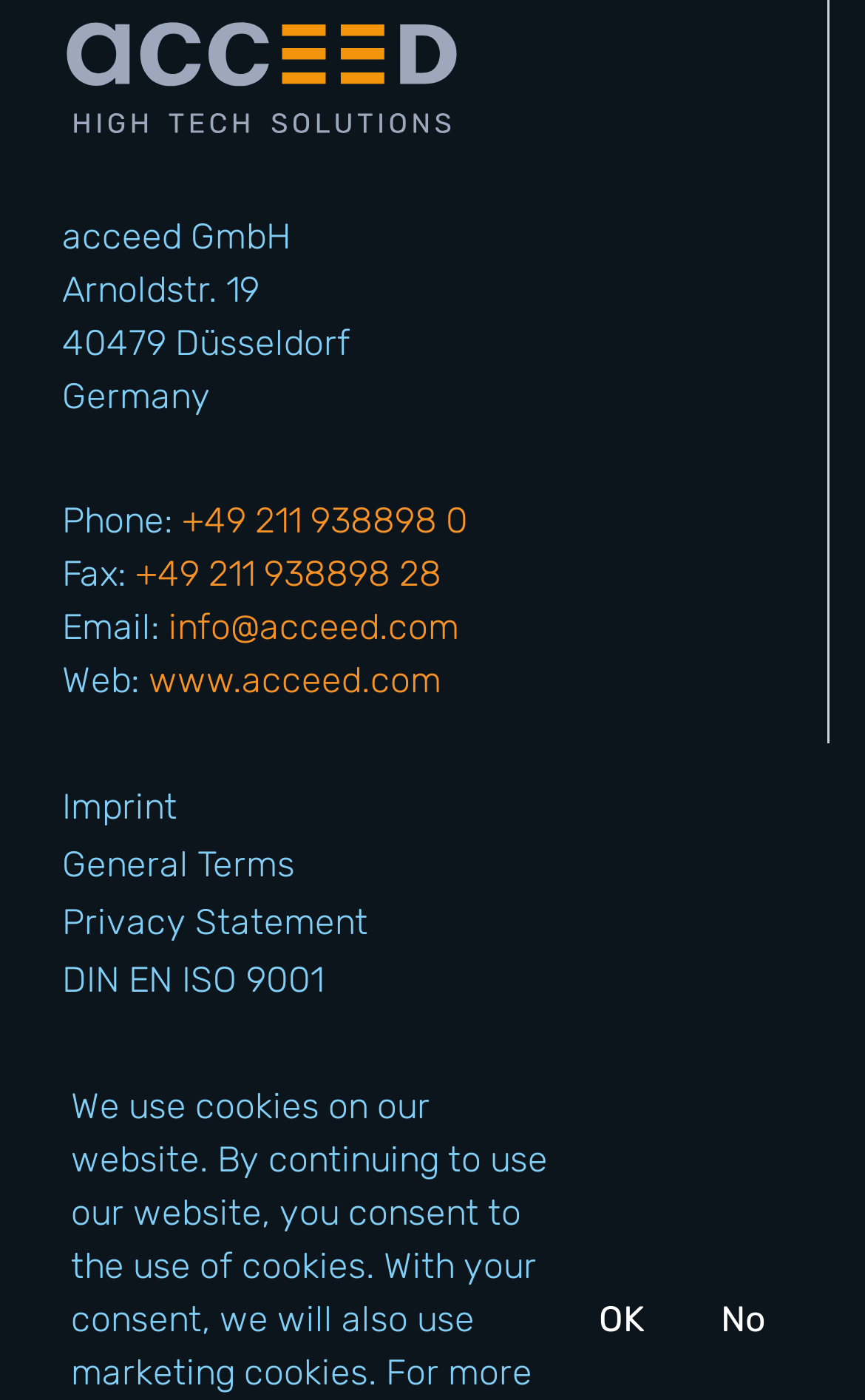Please determine the bounding box coordinates of the element's region to click in order to carry out the following instruction: "visit acceed GmbH website". The coordinates should be four float numbers between 0 and 1, i.e., [left, top, right, bottom].

[0.172, 0.471, 0.51, 0.501]